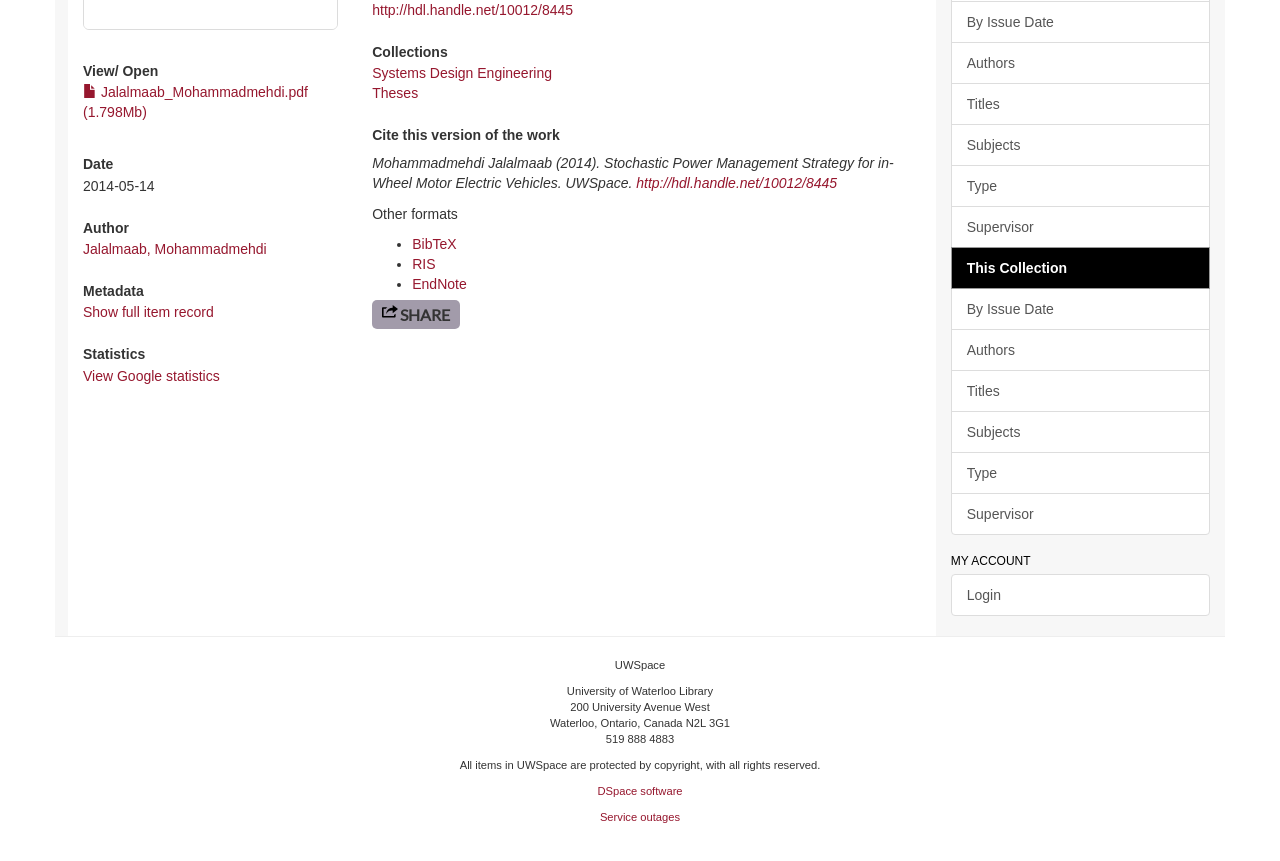Predict the bounding box of the UI element based on the description: "Systems Design Engineering". The coordinates should be four float numbers between 0 and 1, formatted as [left, top, right, bottom].

[0.291, 0.075, 0.431, 0.094]